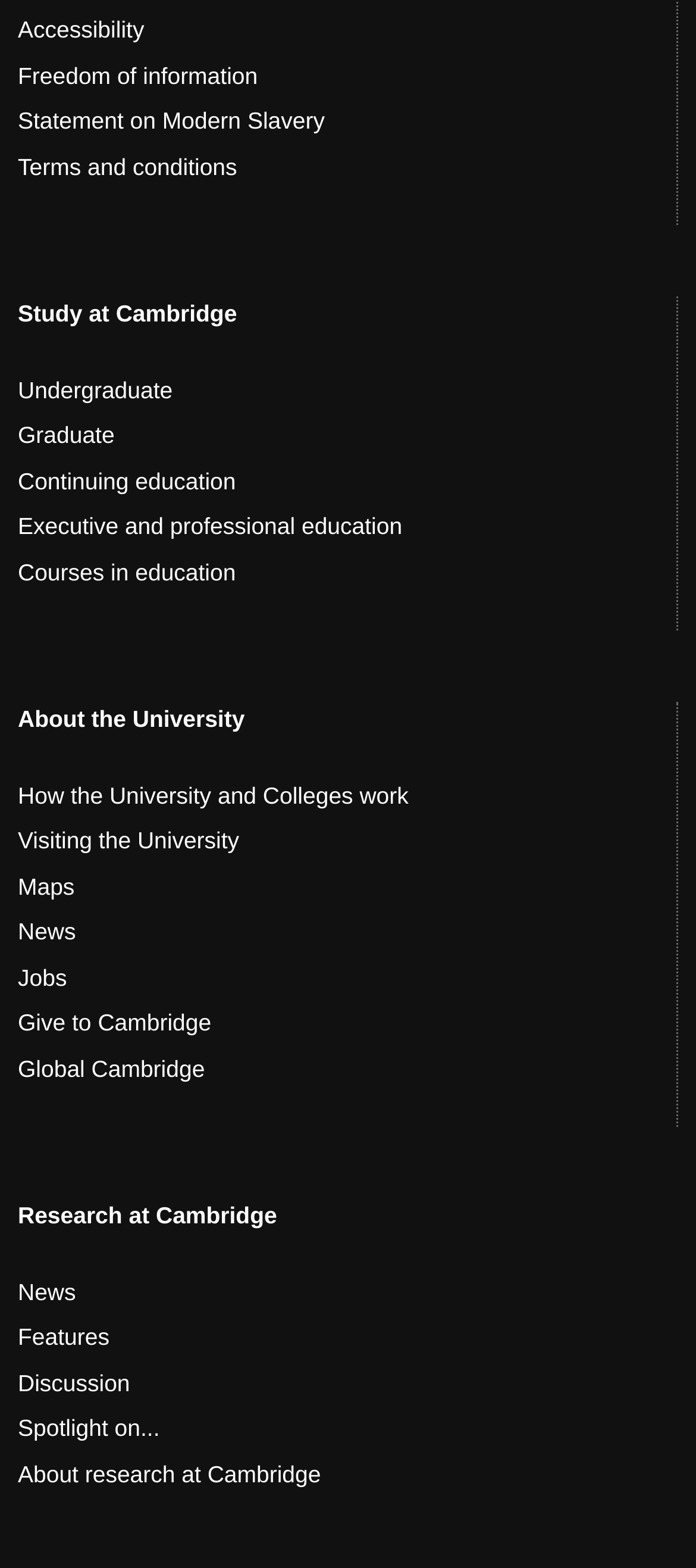Determine the bounding box coordinates of the element that should be clicked to execute the following command: "Learn about research at Cambridge".

[0.026, 0.767, 0.398, 0.784]